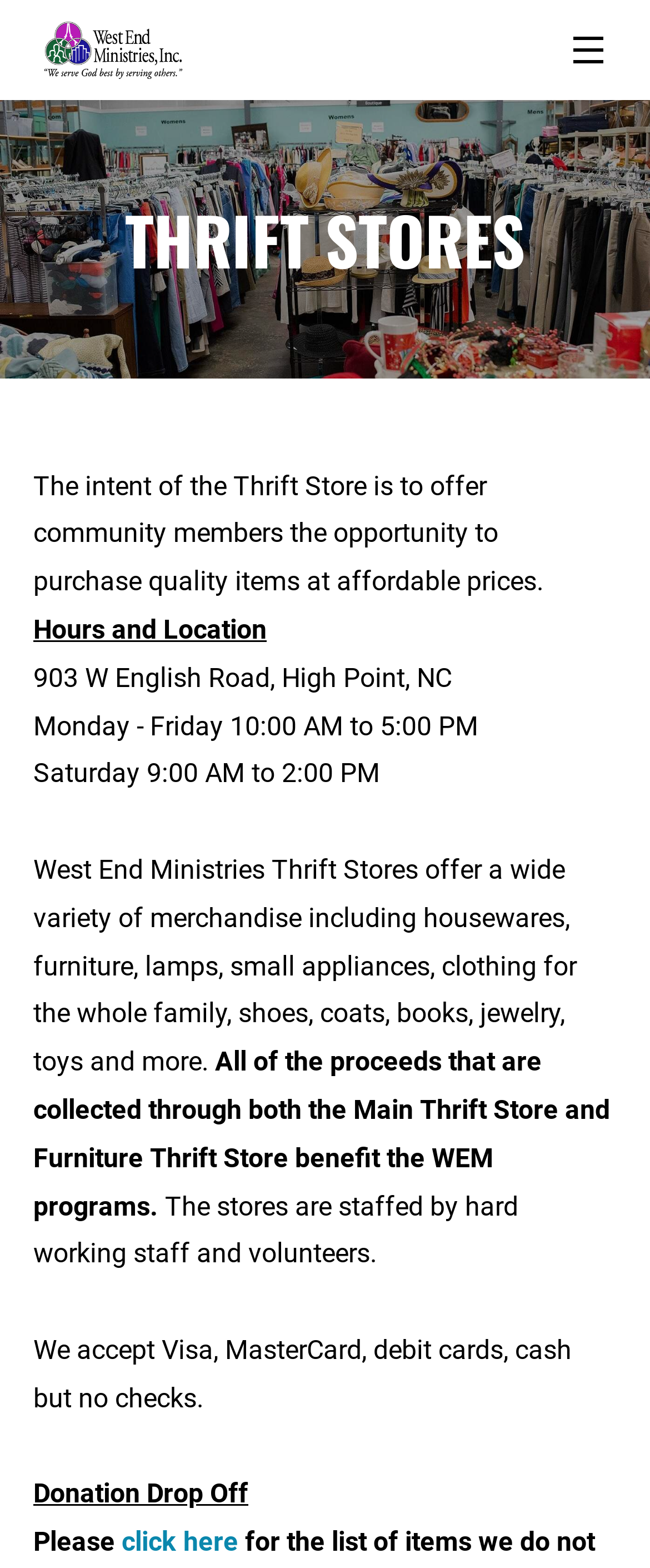Provide a brief response to the question below using one word or phrase:
What types of merchandise are sold in the Thrift Store?

Housewares, furniture, clothing, etc.